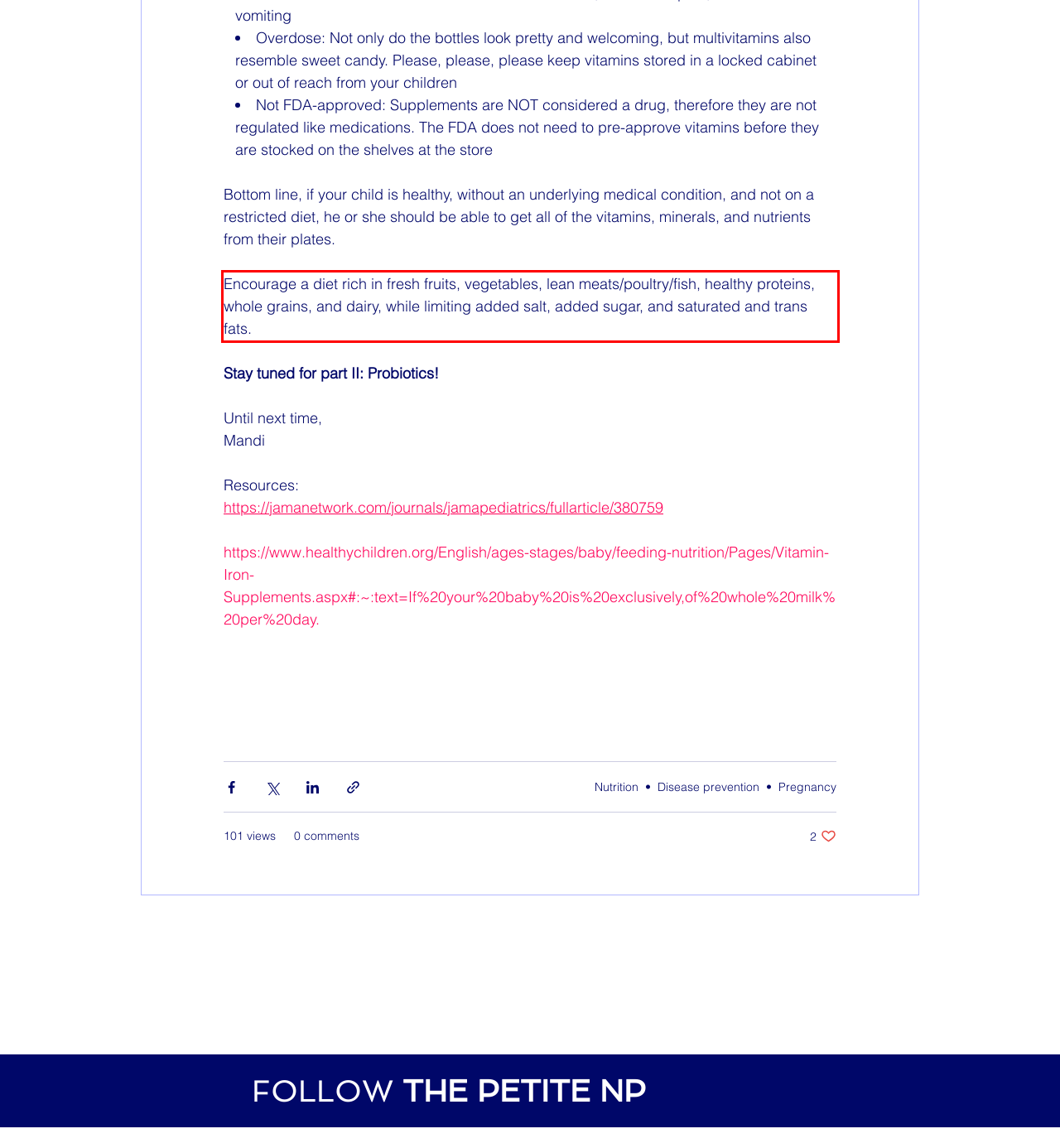Using the provided screenshot of a webpage, recognize and generate the text found within the red rectangle bounding box.

Encourage a diet rich in fresh fruits, vegetables, lean meats/poultry/fish, healthy proteins, whole grains, and dairy, while limiting added salt, added sugar, and saturated and trans fats.